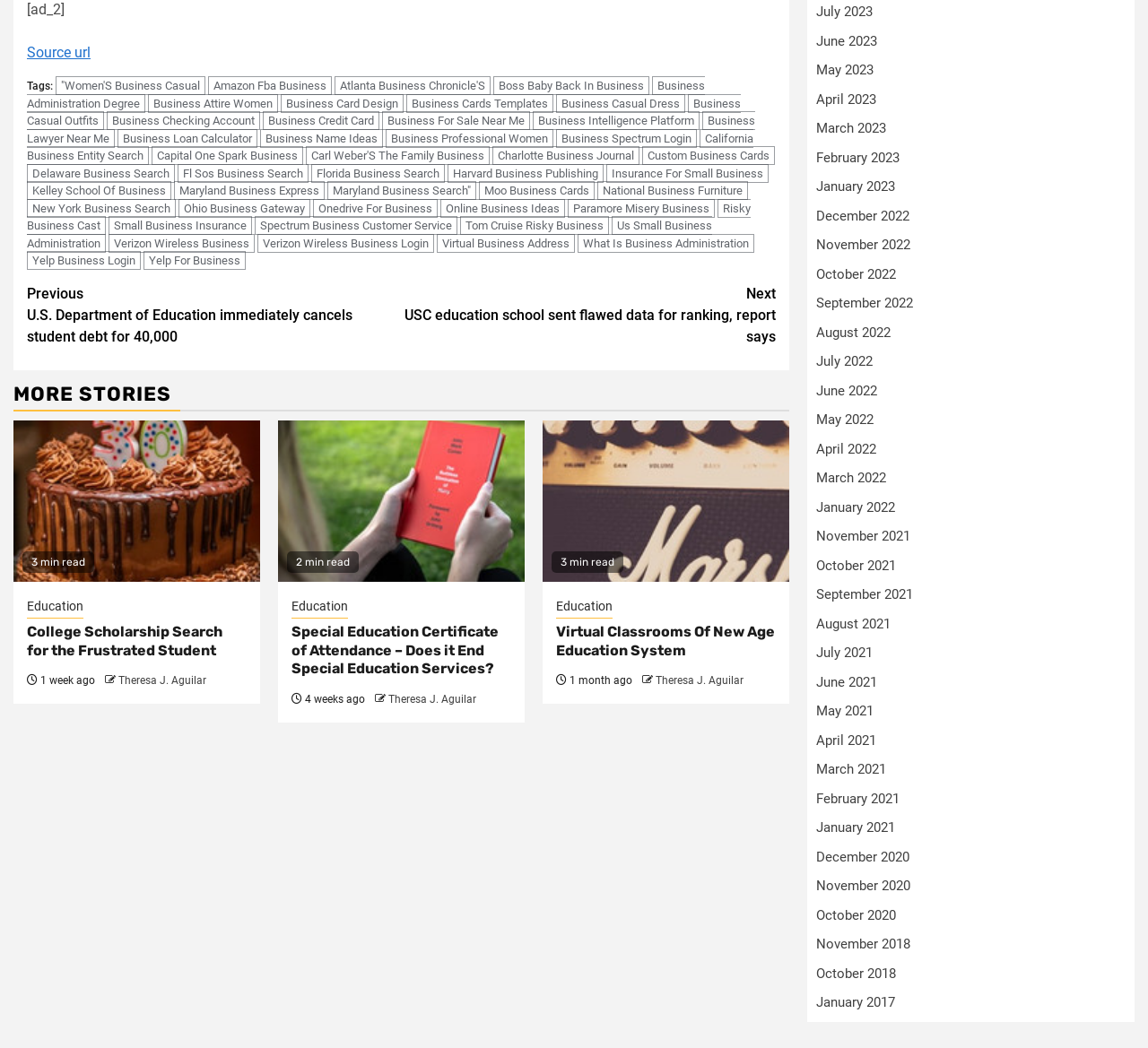Please locate the bounding box coordinates of the element's region that needs to be clicked to follow the instruction: "Learn about 'Special Education Certificate of Attendance – Does it End Special Education Services?'". The bounding box coordinates should be provided as four float numbers between 0 and 1, i.e., [left, top, right, bottom].

[0.254, 0.594, 0.445, 0.648]